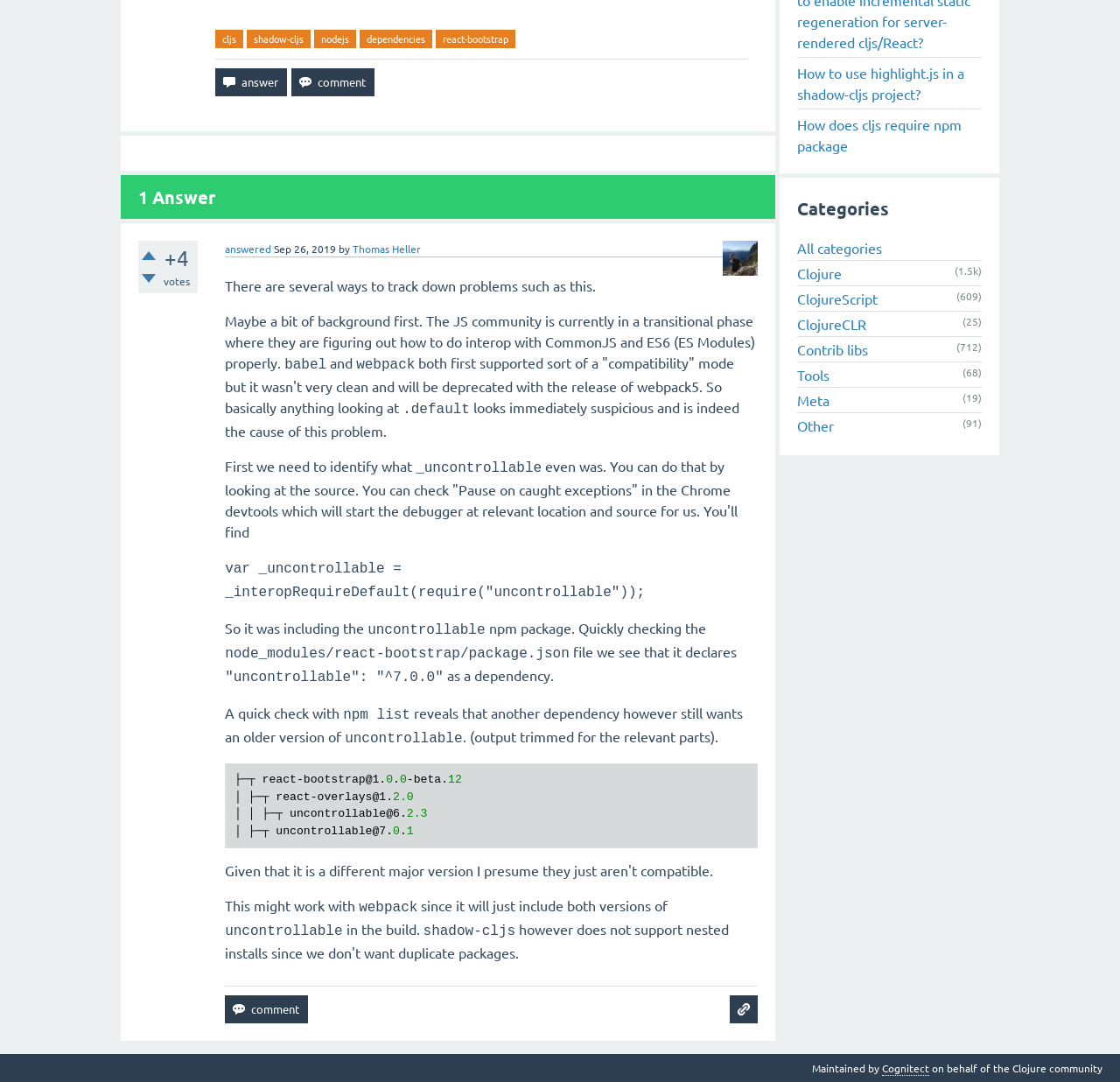Locate the bounding box coordinates of the UI element described by: "nodejs". The bounding box coordinates should consist of four float numbers between 0 and 1, i.e., [left, top, right, bottom].

[0.28, 0.028, 0.318, 0.044]